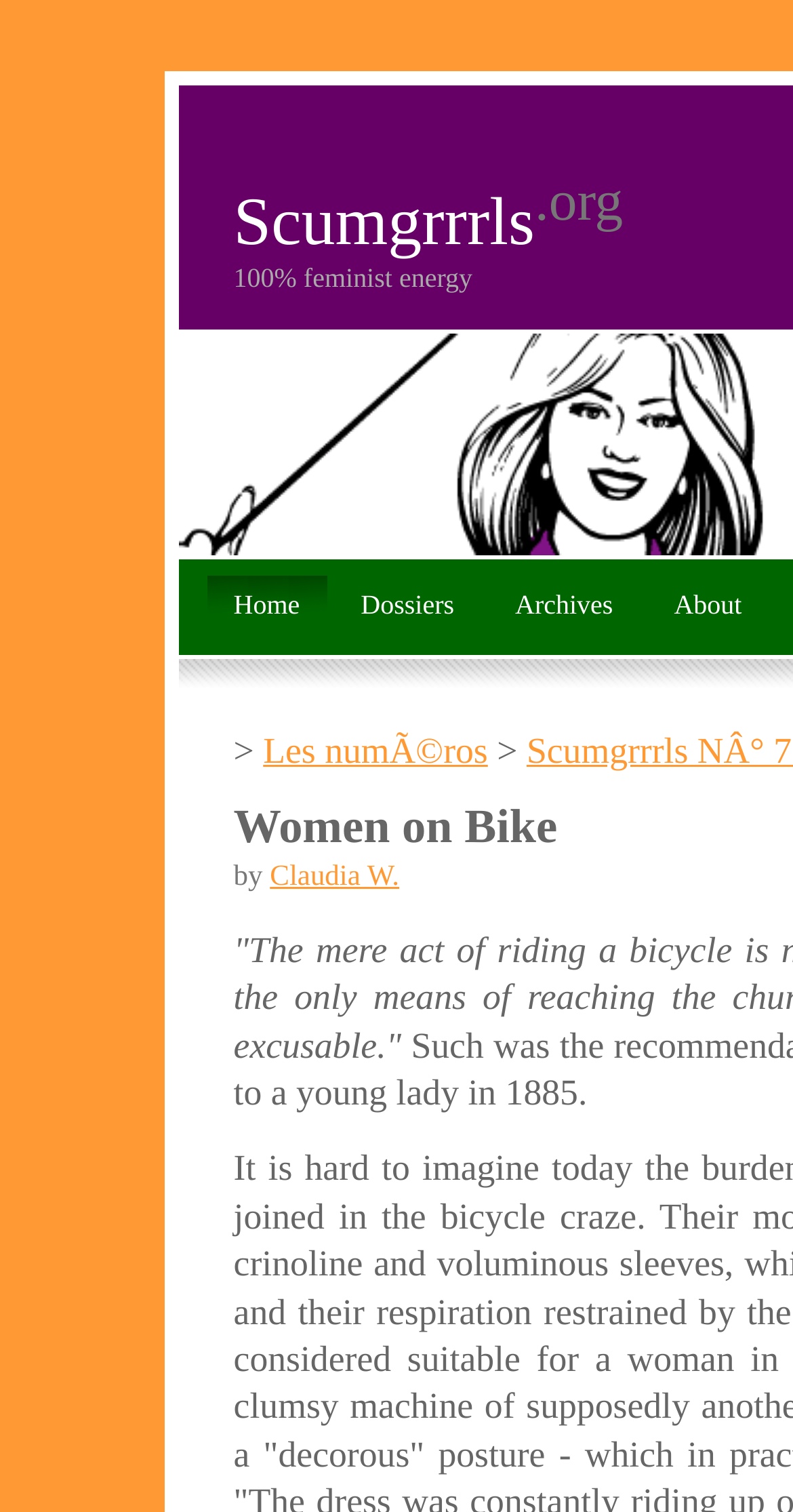Provide an in-depth caption for the webpage.

The webpage is titled "Scumgrrrls - 100% feminist energy - Women on Bike" and appears to be a website focused on feminist energy and women in biking. 

At the top of the page, there is a heading that reads "Scumgrrrls.org" with a superscript element next to it. Below this, there is another heading that states "100% feminist energy". 

The main navigation menu is located in the middle of the page, consisting of five links: "Home", "Dossiers", "Archives", "About", and "Les numéros", which are evenly spaced and aligned horizontally. 

Between the "Home" and "Dossiers" links, there is a static text element containing a greater-than symbol. Another static text element with the same symbol is located between the "Archives" and "Les numéros" links. 

Near the bottom of the page, there is a static text element that reads "by", followed by a link to "Claudia W.", which is likely the author or creator of the website.